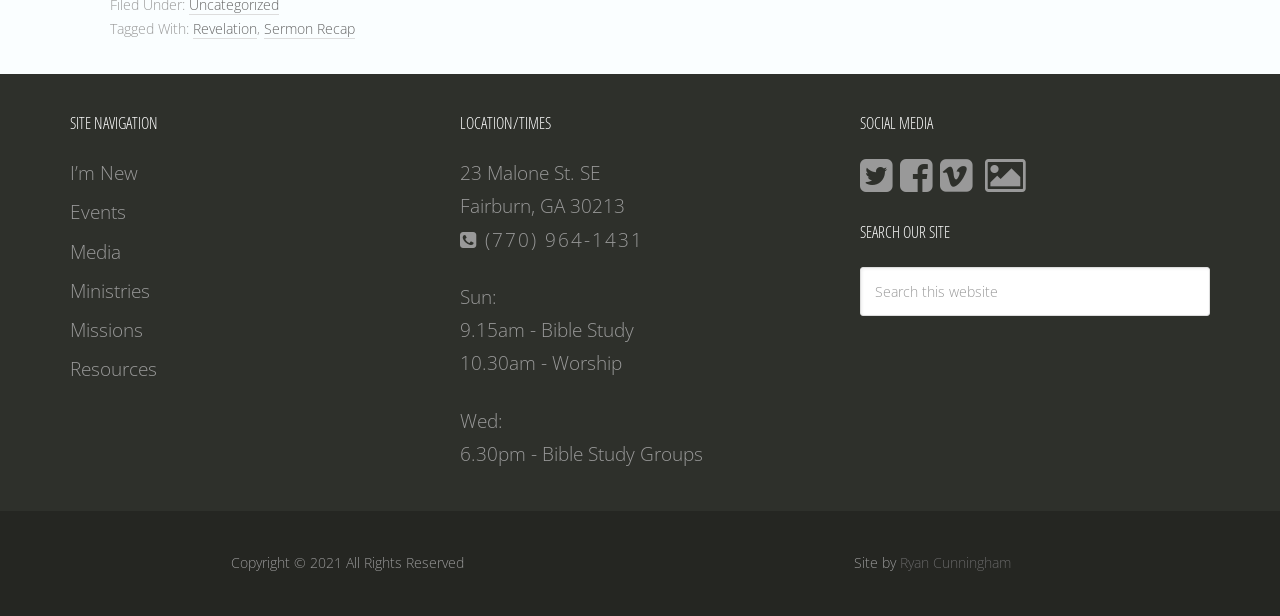Pinpoint the bounding box coordinates of the clickable element to carry out the following instruction: "Click on 'I’m New'."

[0.055, 0.26, 0.108, 0.302]